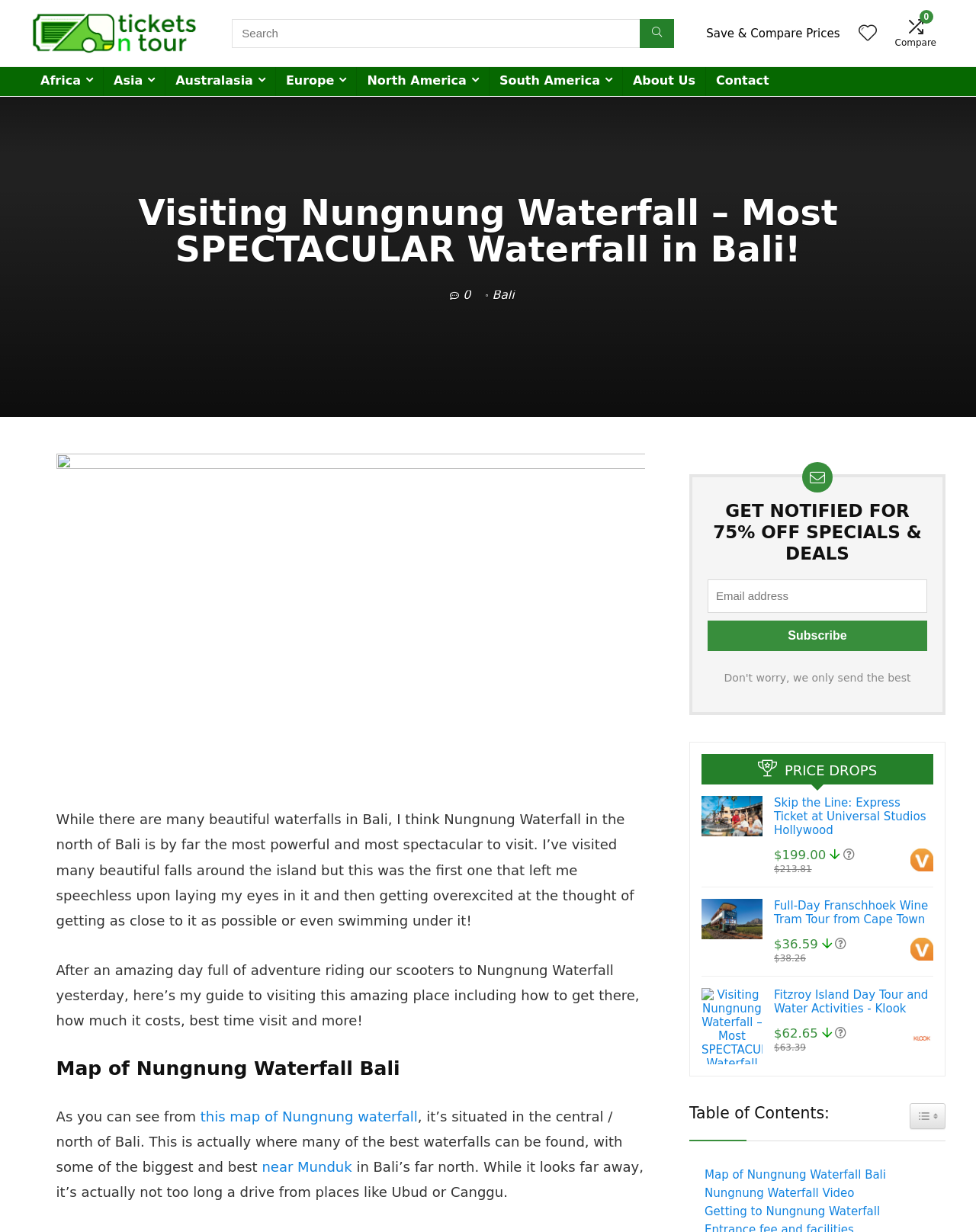Identify the bounding box coordinates of the element that should be clicked to fulfill this task: "Get the contact phone number". The coordinates should be provided as four float numbers between 0 and 1, i.e., [left, top, right, bottom].

None